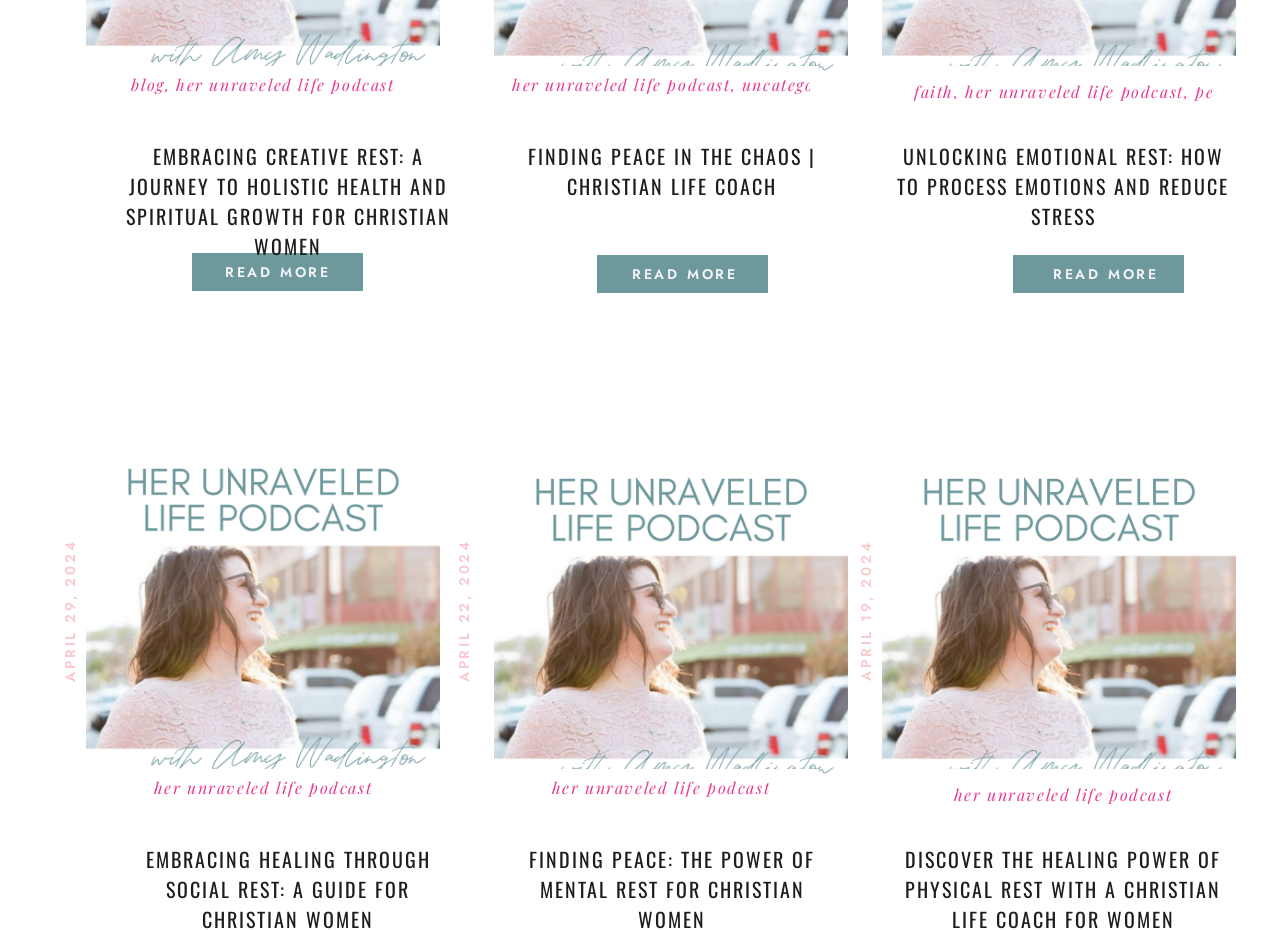Identify the bounding box coordinates of the area you need to click to perform the following instruction: "Visit the blog".

[0.103, 0.08, 0.129, 0.102]